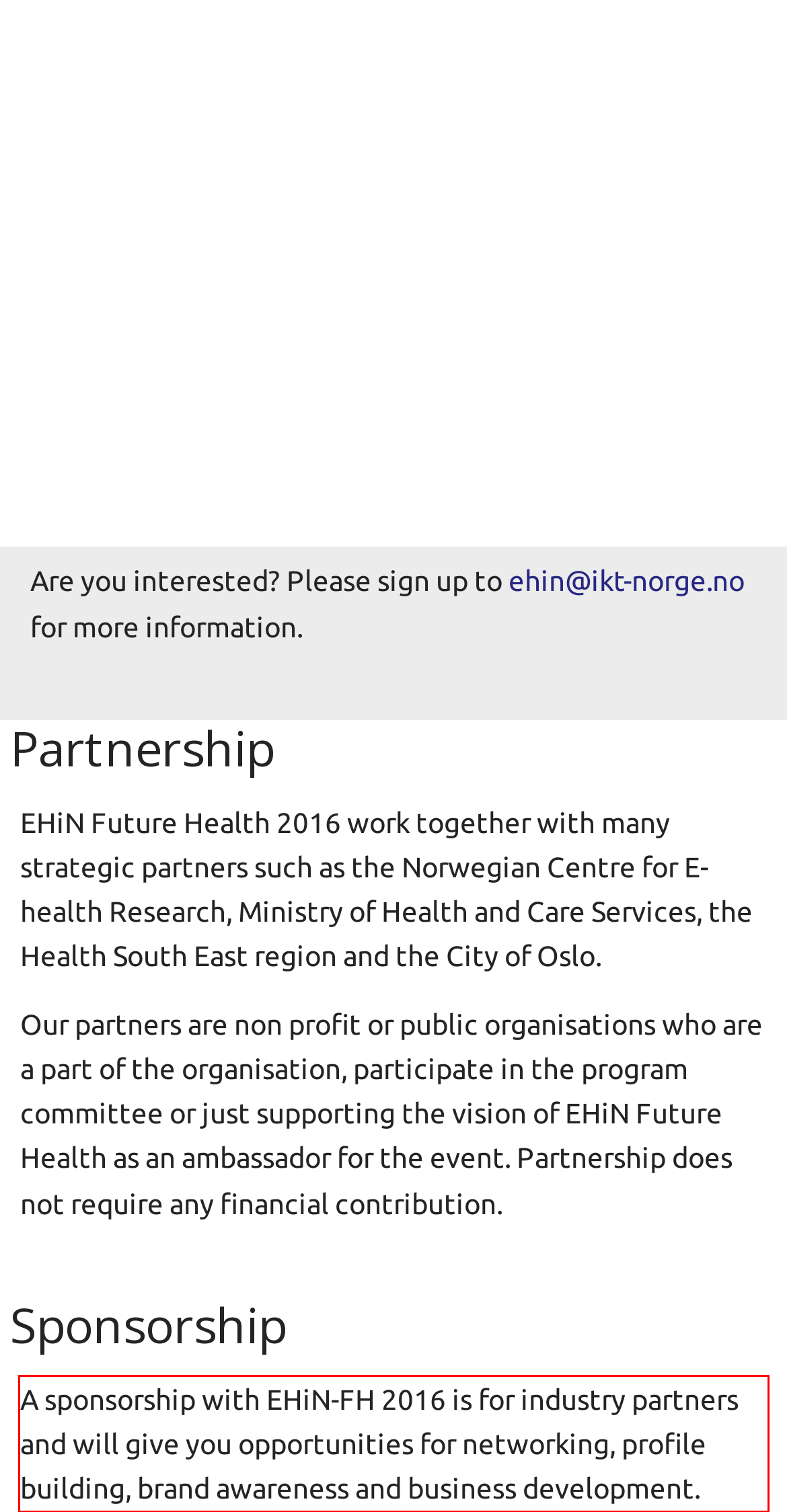By examining the provided screenshot of a webpage, recognize the text within the red bounding box and generate its text content.

A sponsorship with EHiN-FH 2016 is for industry partners and will give you opportunities for networking, profile building, brand awareness and business development.